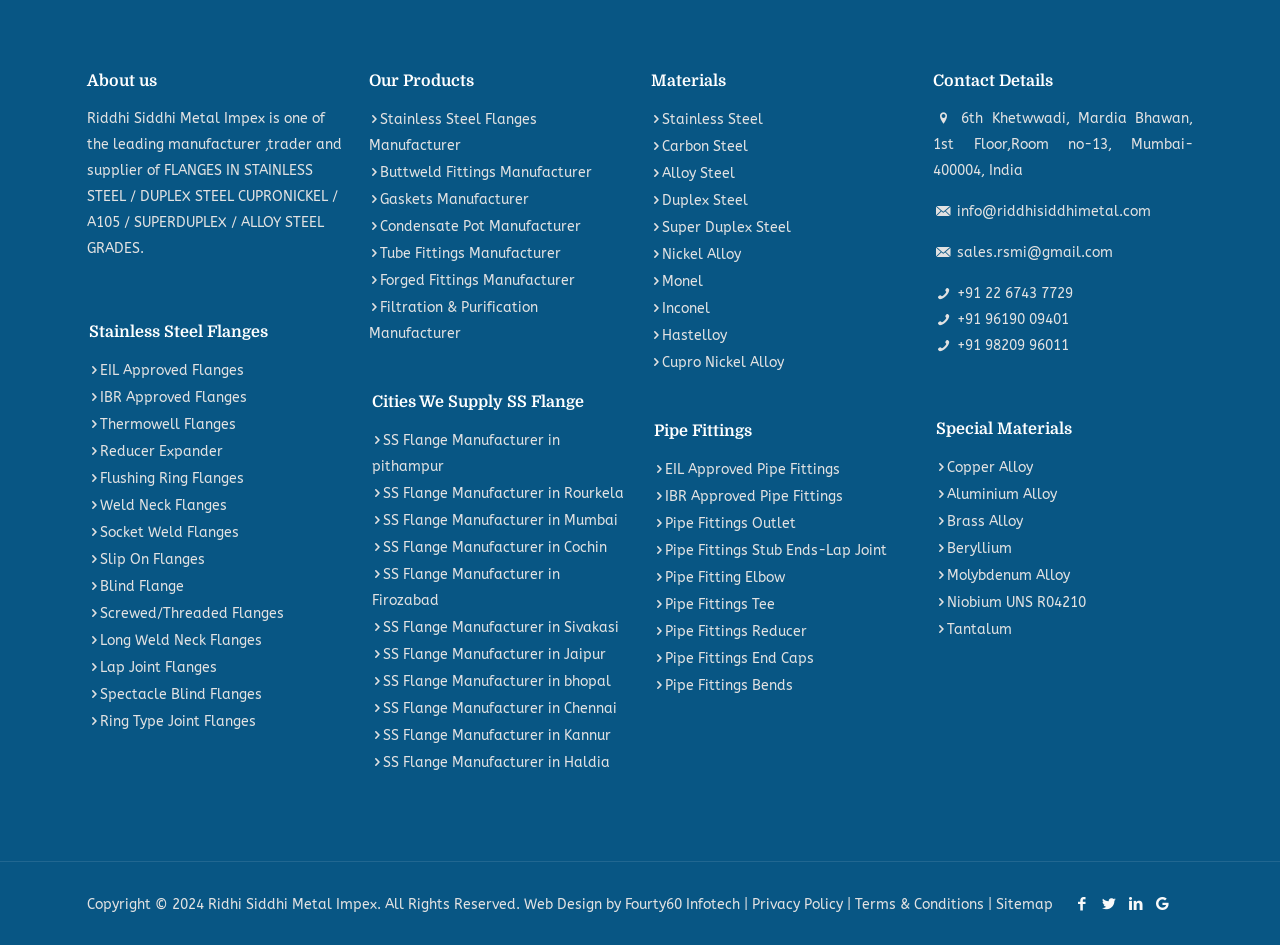Identify the bounding box of the UI element described as follows: "Monel". Provide the coordinates as four float numbers in the range of 0 to 1 [left, top, right, bottom].

[0.517, 0.289, 0.549, 0.307]